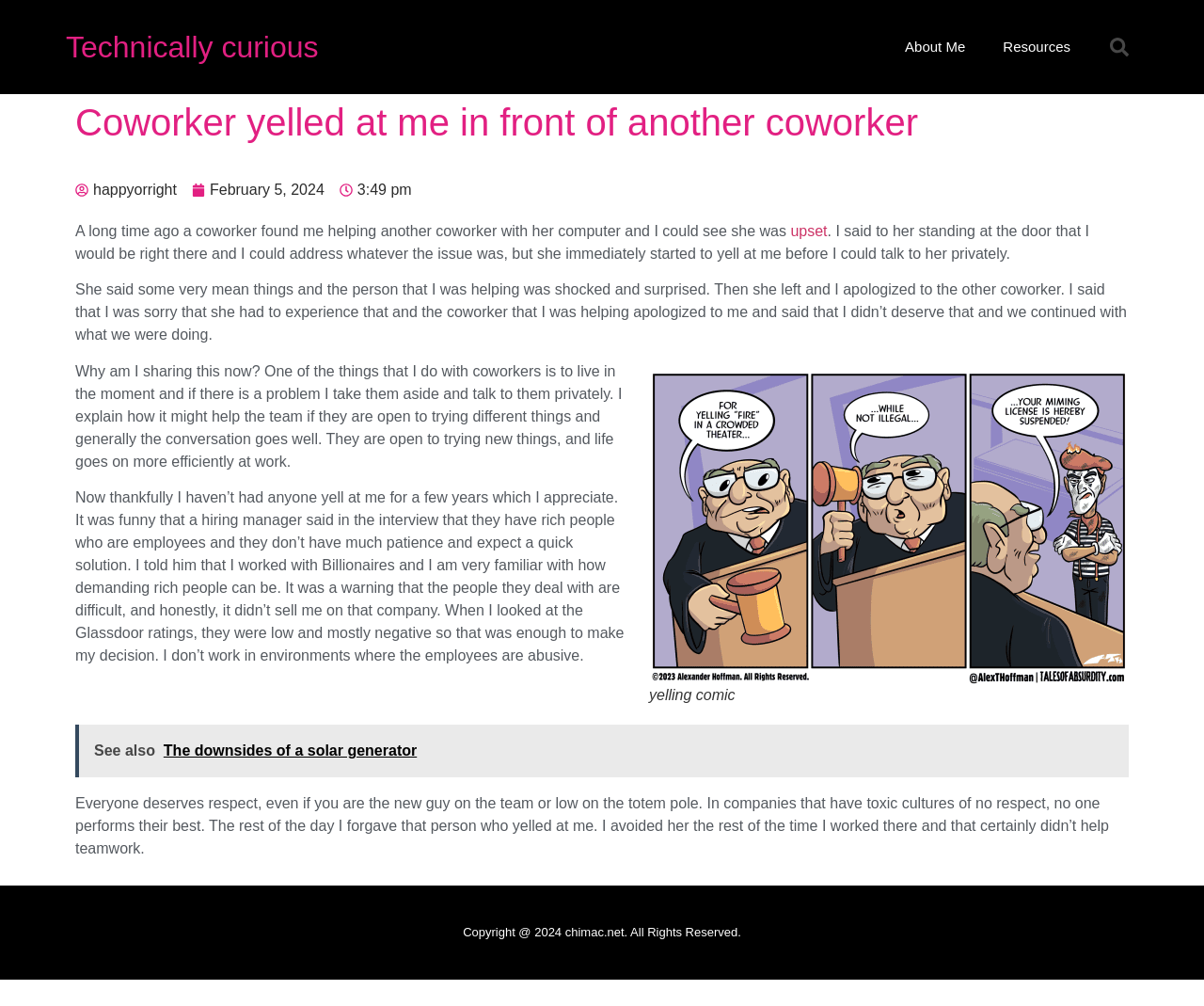Give a one-word or one-phrase response to the question:
What is the author's response to being yelled at?

Forgiveness